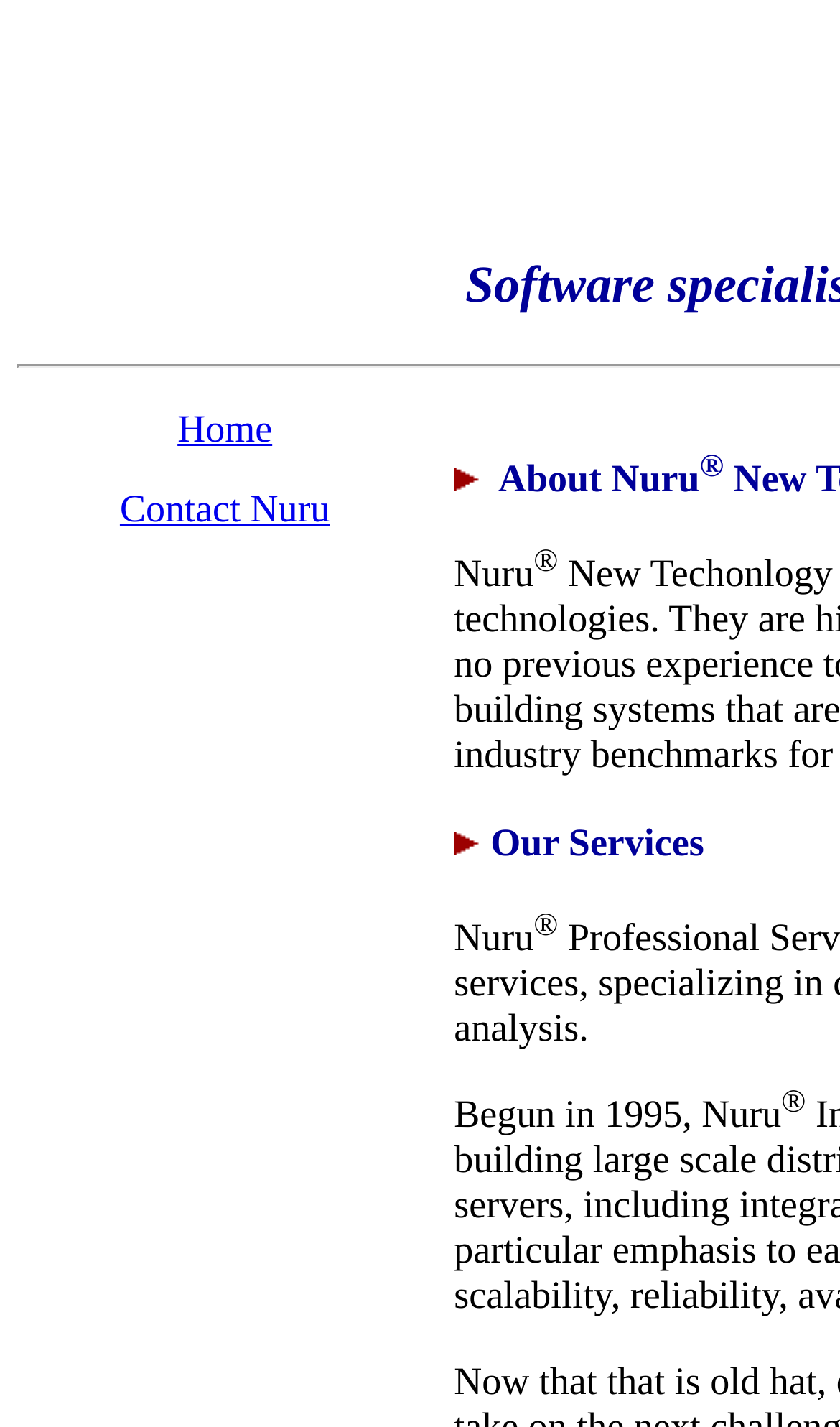What year was Nuru founded?
Your answer should be a single word or phrase derived from the screenshot.

1995